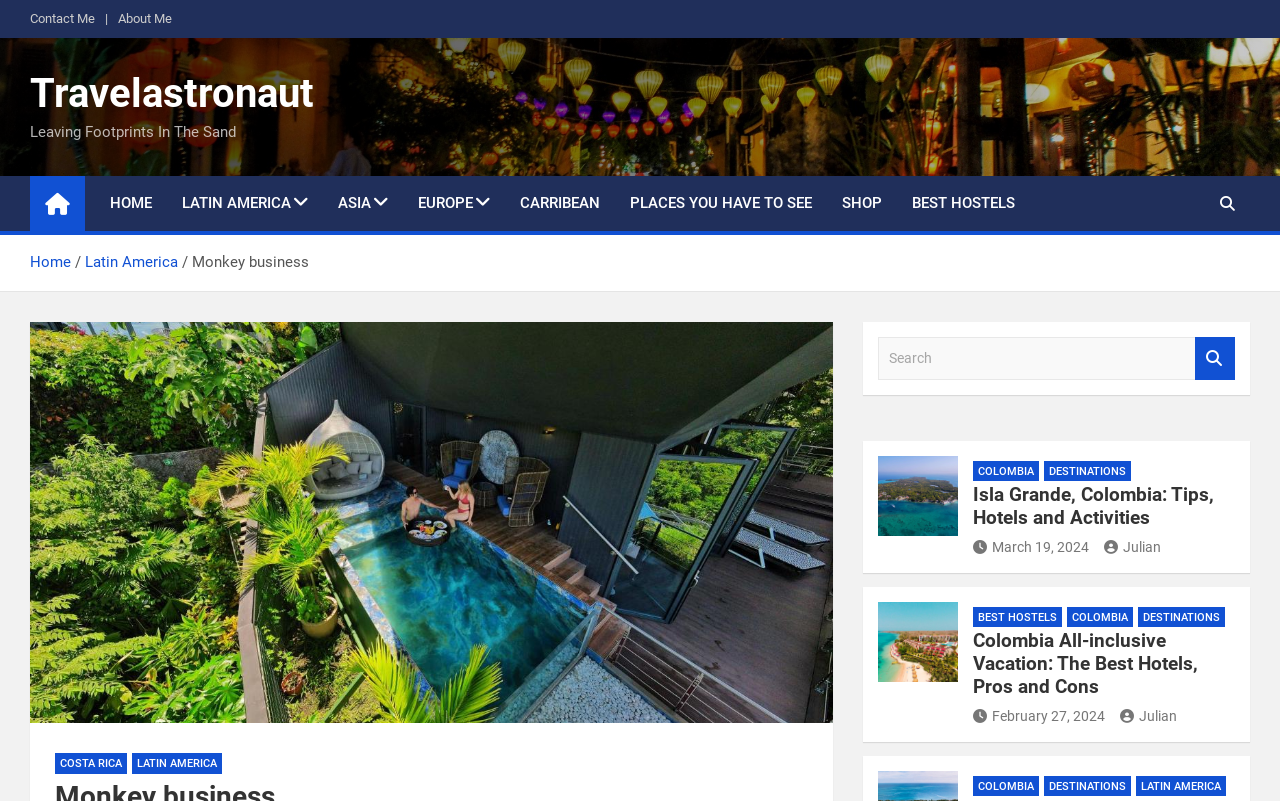Extract the bounding box coordinates of the UI element described: "parent_node: Search name="s" placeholder="Search"". Provide the coordinates in the format [left, top, right, bottom] with values ranging from 0 to 1.

[0.686, 0.42, 0.934, 0.474]